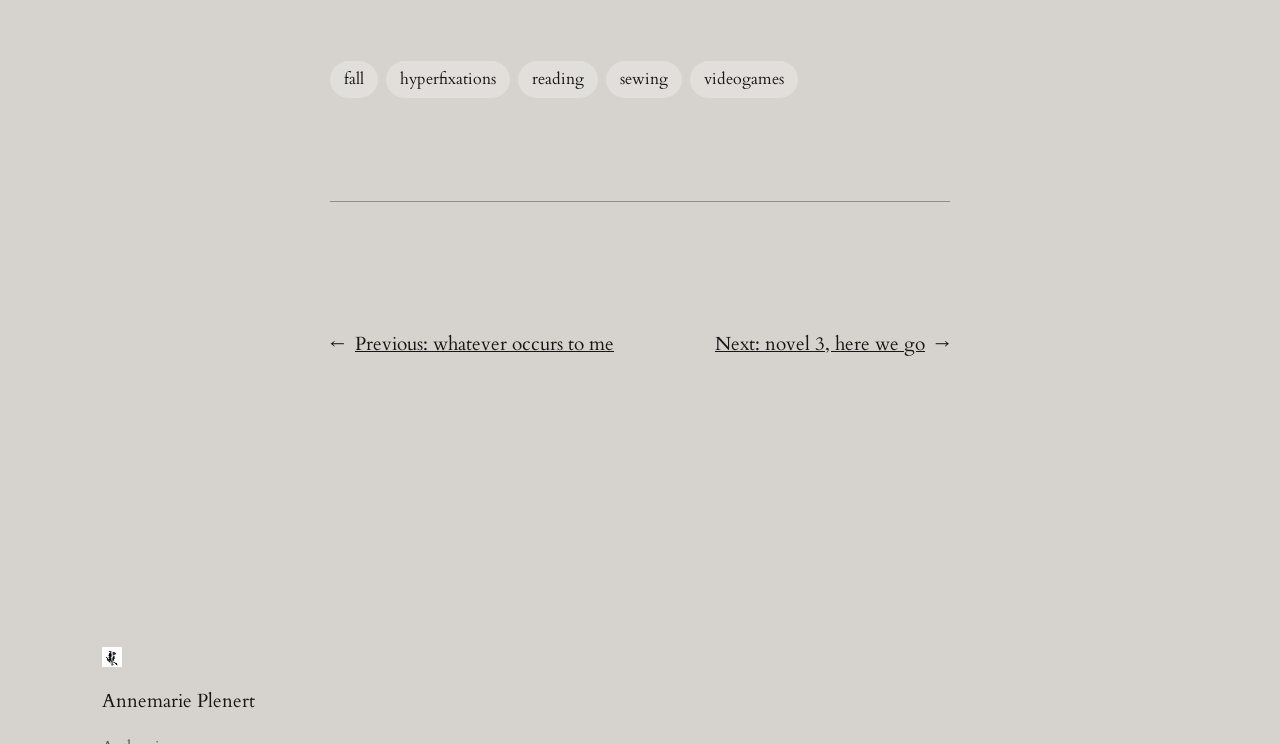Examine the image carefully and respond to the question with a detailed answer: 
What is the purpose of the separator?

The horizontal separator element is used to visually distinguish between different sections of the webpage. In this case, it separates the top navigation links from the 'Posts' section below.